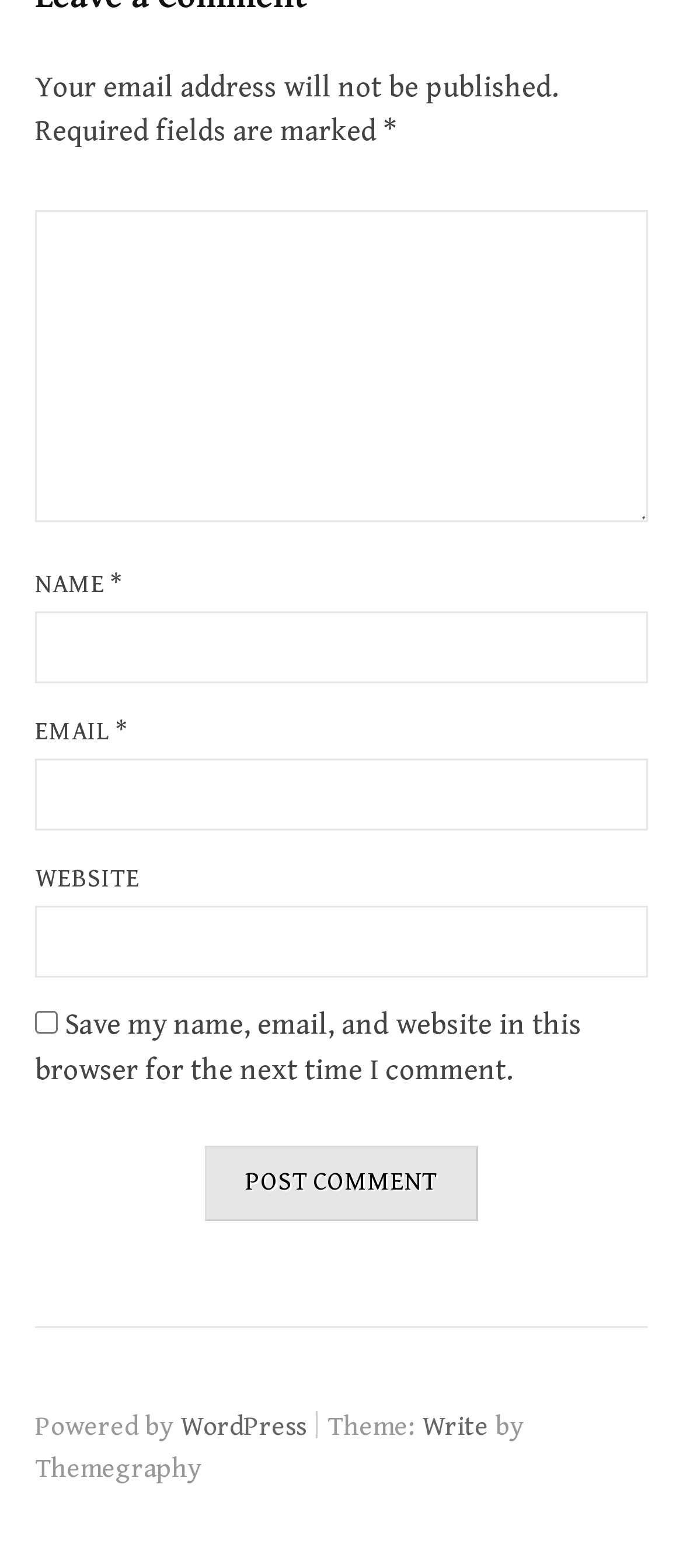Give a one-word or short phrase answer to this question: 
What is the purpose of the checkbox?

Save comment info